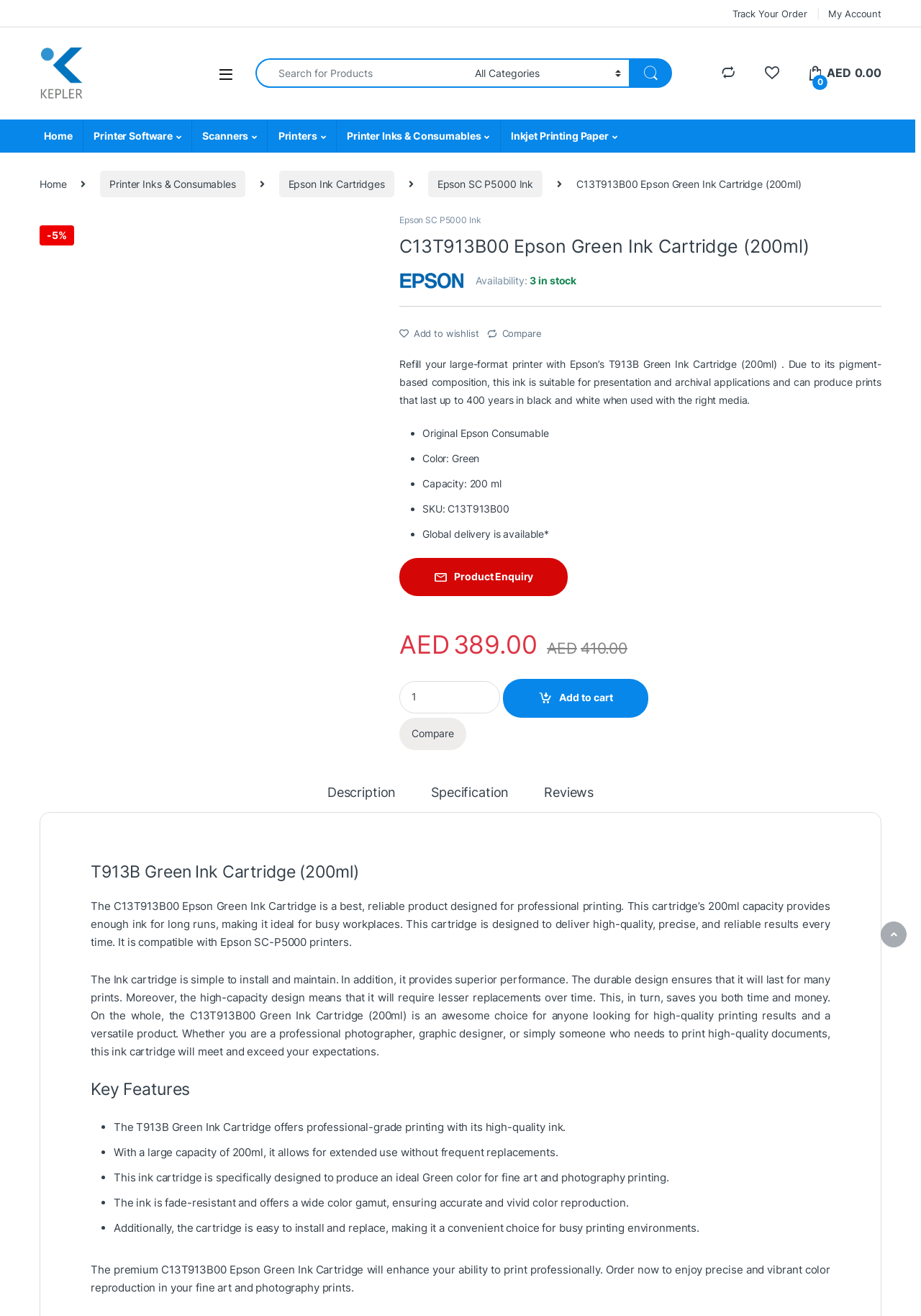Please provide a brief answer to the following inquiry using a single word or phrase:
Is the Epson Green Ink Cartridge compatible with all Epson printers?

No